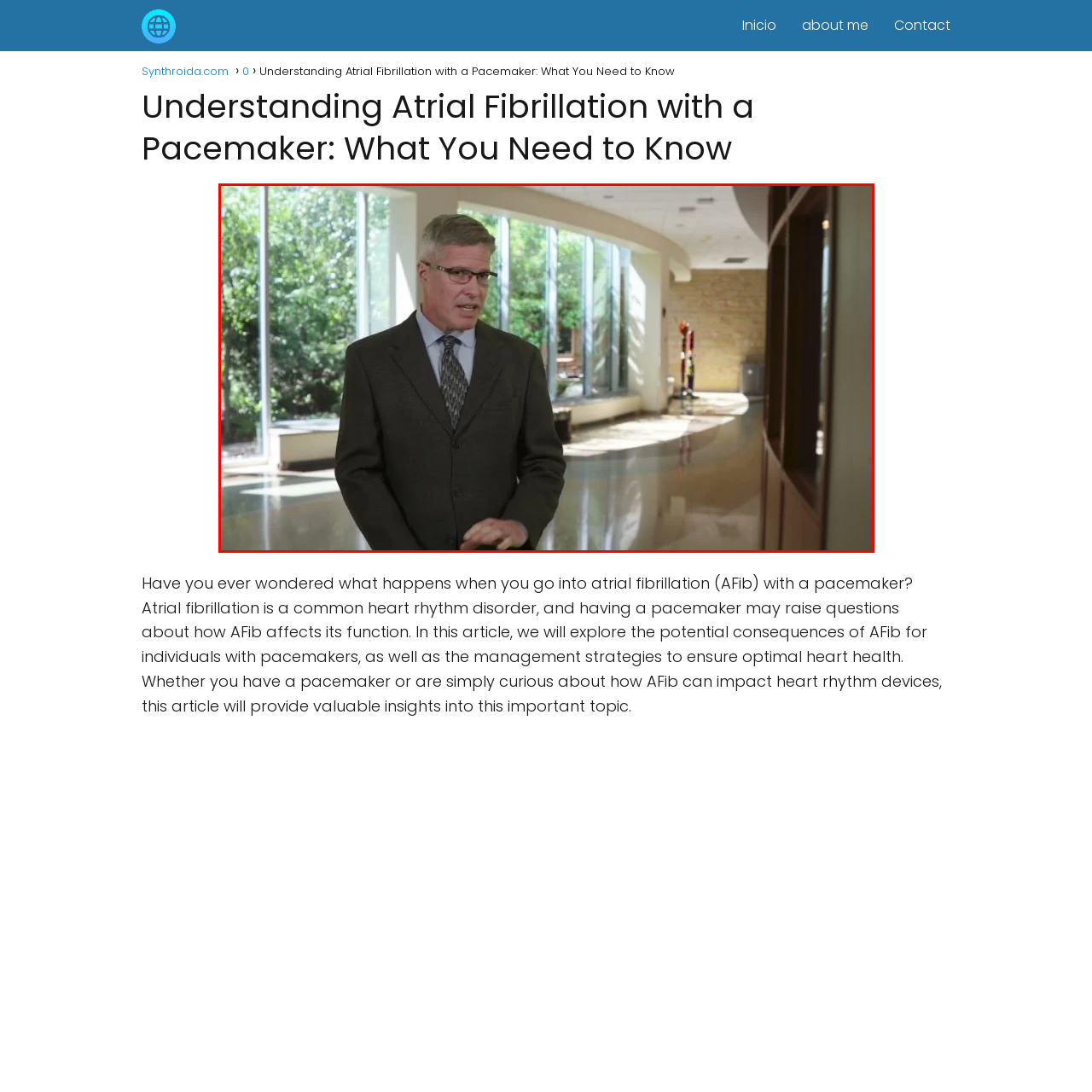Give a detailed account of the scene depicted in the image inside the red rectangle.

The image features a man standing in a well-lit, modern interior setting with large windows that provide a view of greenery outside. He is dressed in a formal suit with a tie and glasses, suggesting a professional or academic environment. The backdrop includes smooth, polished flooring that reflects the ambient light, enhancing the spacious feel of the area. This scene is likely part of a presentation or discussion related to health or medical topics, aligning with the overall theme of the article "Understanding Atrial Fibrillation with a Pacemaker: What You Need to Know." The setting appears to be conducive to engaging conversations about heart health and the implications of having a pacemaker, further suggesting the man's role as an expert or speaker on the subject.